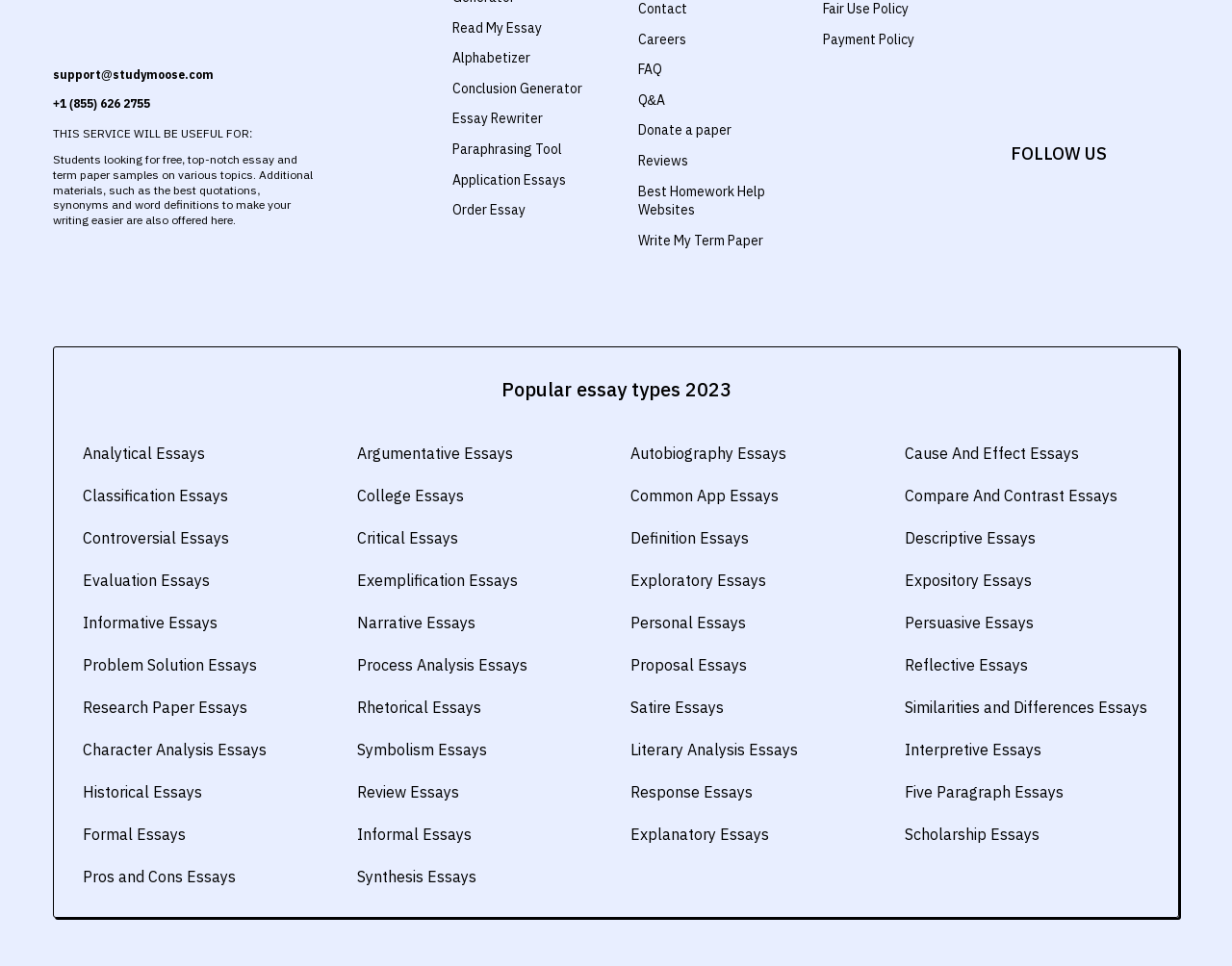Determine the bounding box coordinates for the region that must be clicked to execute the following instruction: "Click on 'Conclusion Generator'".

[0.367, 0.083, 0.473, 0.1]